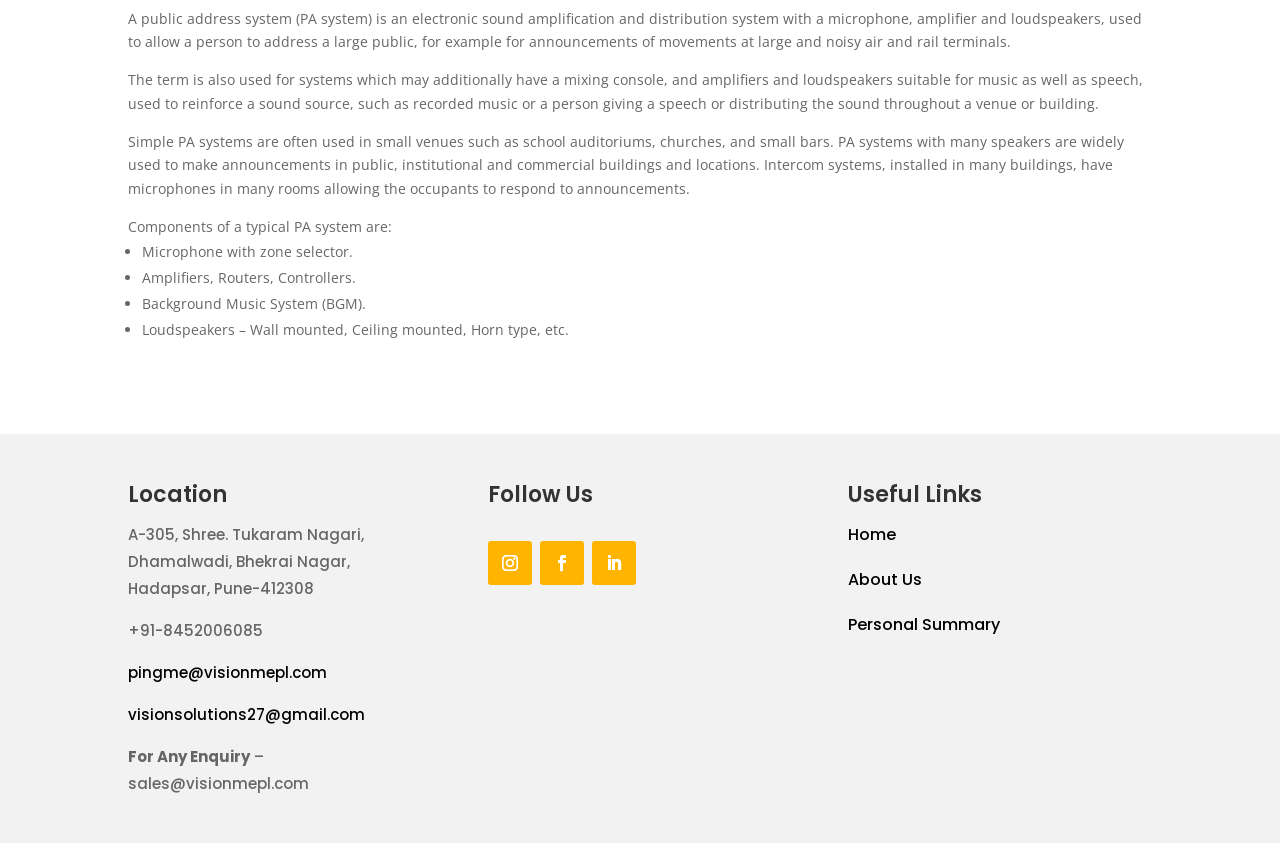Determine the bounding box for the UI element described here: "About Us".

[0.663, 0.674, 0.72, 0.701]